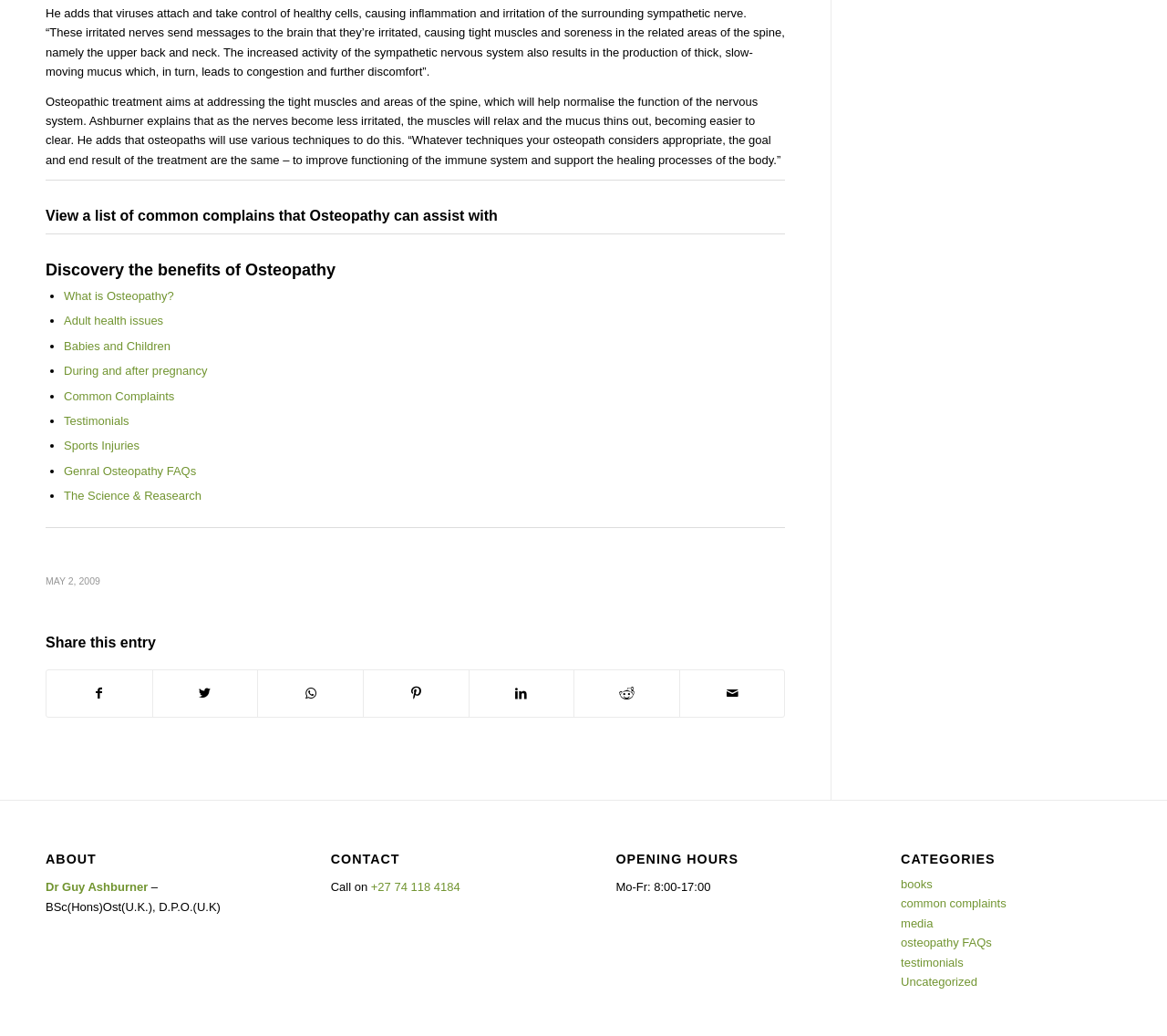Answer the question in a single word or phrase:
What is the purpose of osteopathic treatment according to the webpage?

To normalise the function of the nervous system